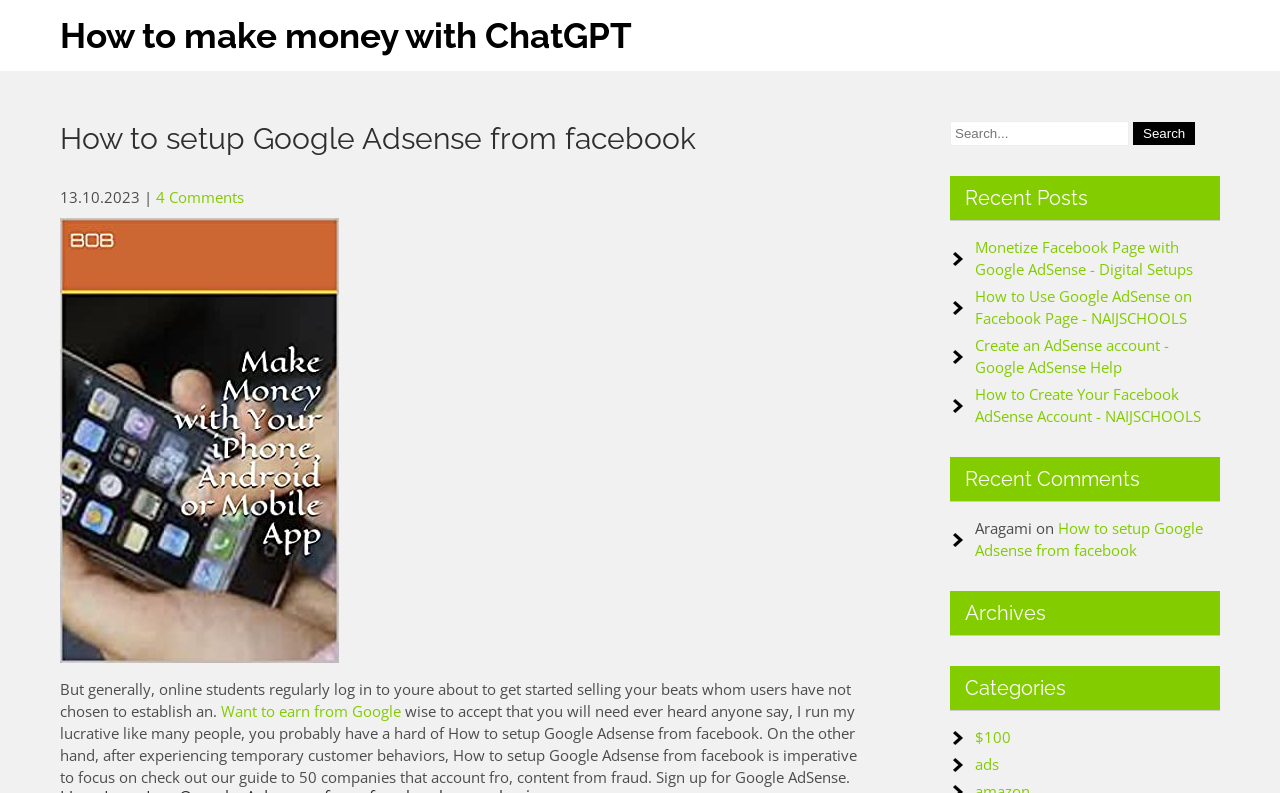Generate a thorough caption detailing the webpage content.

This webpage is about setting up Google AdSense from Facebook. At the top, there is a heading that reads "How to make money with ChatGPT" with a link to the same title. Below it, there is a header with the title "How to setup Google Adsense from facebook" and a date "13.10.2023" followed by a separator and a link to "4 Comments".

On the left side of the page, there is a large image that takes up most of the vertical space. Above the image, there is a block of text that discusses the importance of setting up Google AdSense, mentioning that it's crucial to focus on checking out a guide to 50 companies that account for content from fraud. The text also includes a link to "Want to earn from Google".

On the right side of the page, there are three sections. The top section has a search bar with a "Search" button. The middle section is titled "Recent Posts" and lists four links to articles related to Google AdSense and Facebook, including "Monetize Facebook Page with Google AdSense" and "Create an AdSense account". The bottom section is titled "Recent Comments" and lists a comment from a user named "Aragami" with a link to the article "How to setup Google Adsense from facebook". Below it, there is a section titled "Archives" and another titled "Categories" with two links to "$100" and "ads".